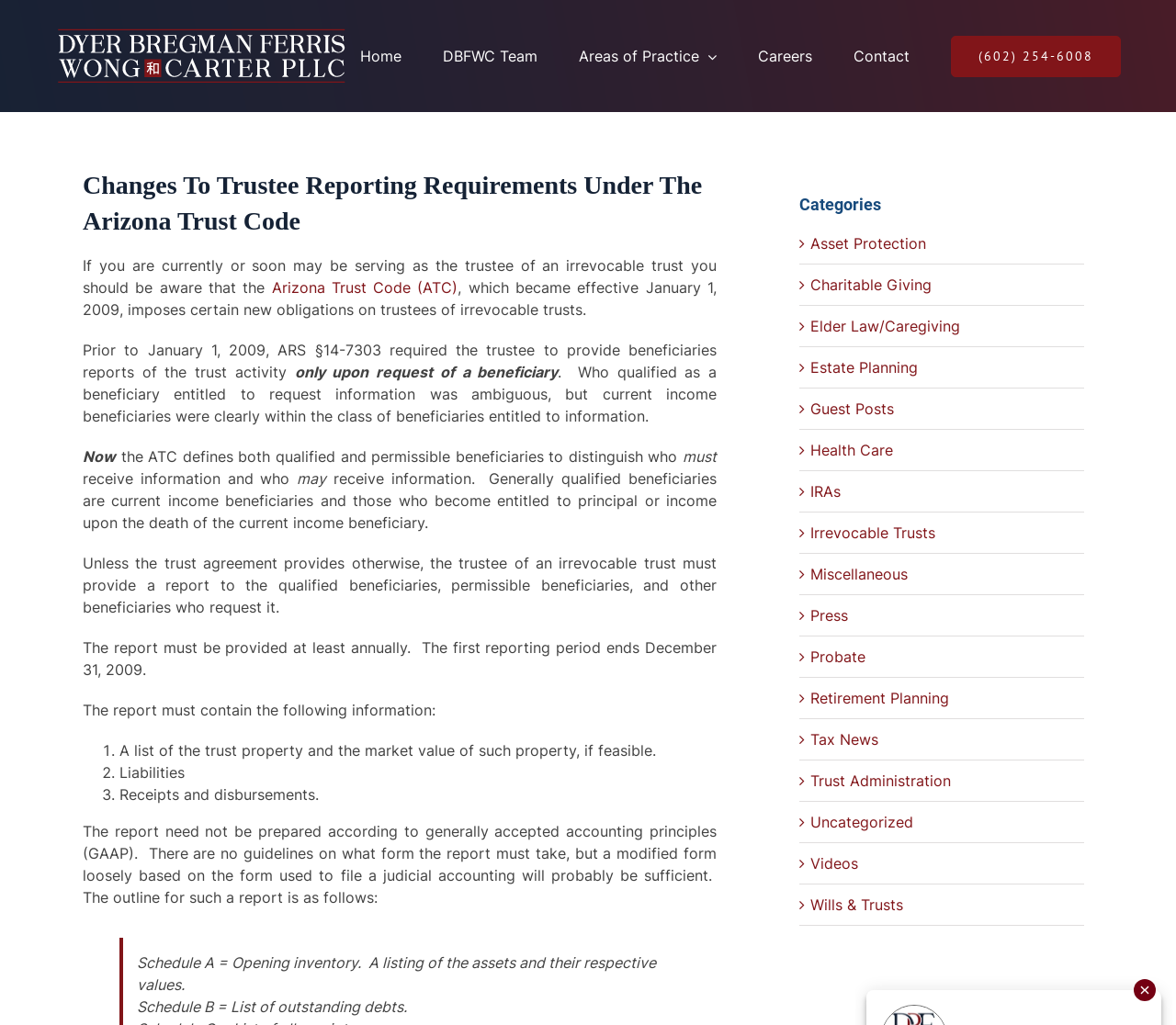Given the element description "Areas of Practice" in the screenshot, predict the bounding box coordinates of that UI element.

[0.492, 0.0, 0.609, 0.109]